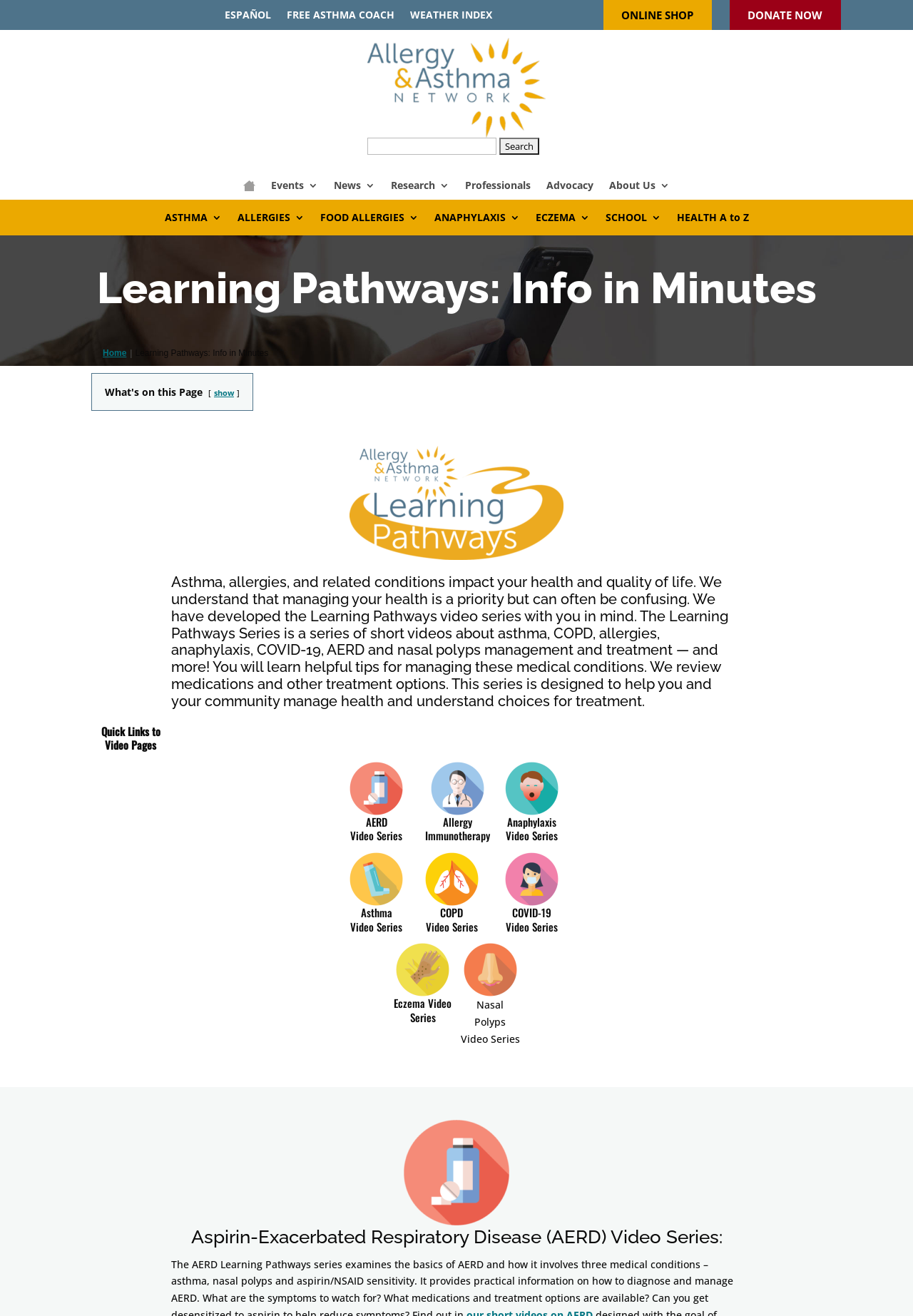How many search boxes are there on the webpage?
Based on the visual details in the image, please answer the question thoroughly.

I looked at the webpage and found one search box on the top right corner. It has a placeholder text 'Search for:' and a search button.